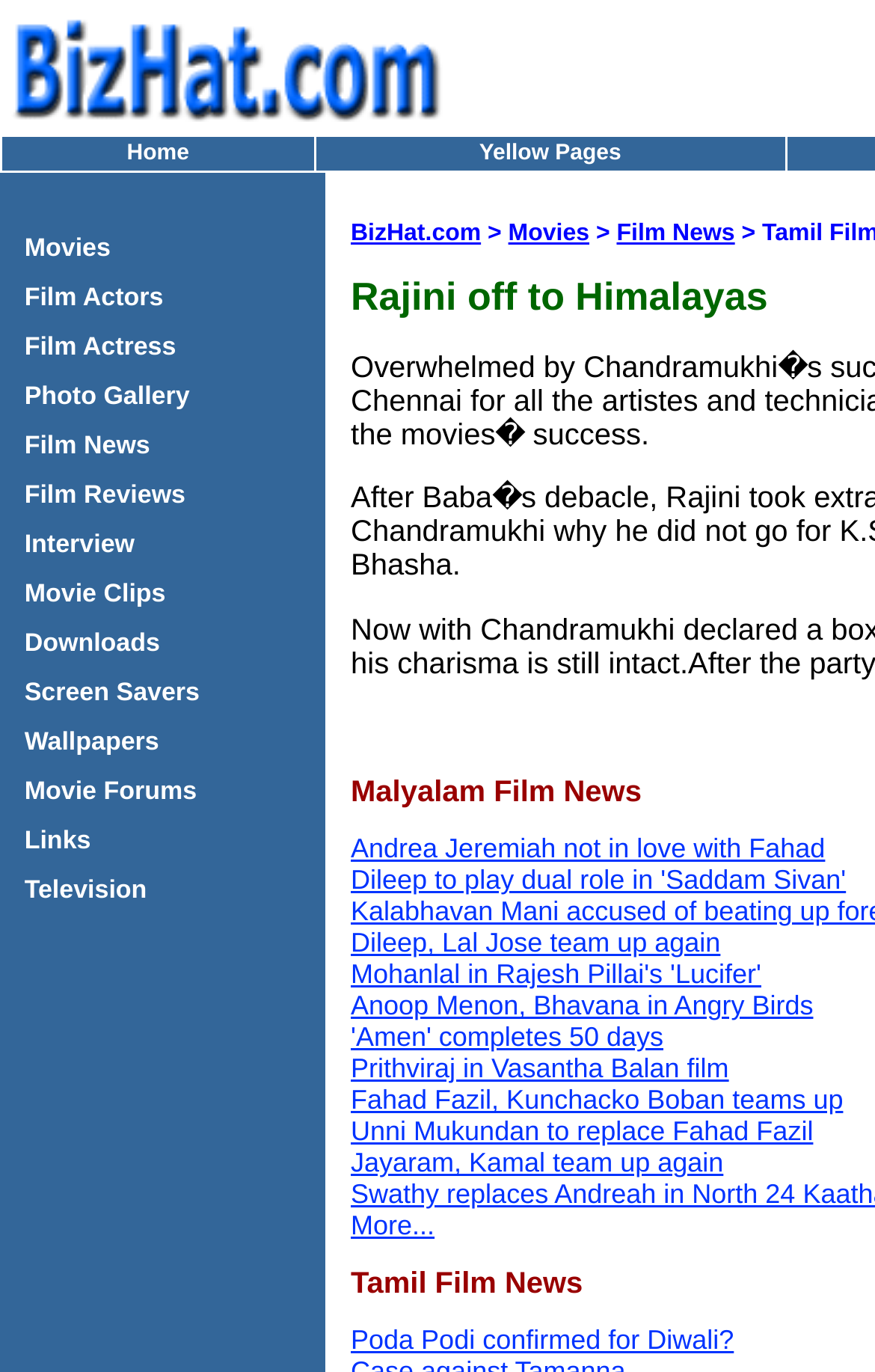Provide a thorough description of this webpage.

The webpage is titled "BizHat.com - Rajini off to Himalayas" and has a layout with multiple sections. At the top, there is a navigation menu with links to "Home" and "Yellow Pages". Below this menu, there is a table with multiple rows, each containing a link to a different category, such as "Movies", "Film Actors", "Film Actress", "Photo Gallery", and more. These links are arranged in a vertical column, with each link below the previous one.

To the right of this table, there is a section with multiple news articles or links to news articles. These links are arranged in a vertical column, with each link below the previous one. The articles have titles such as "Andrea Jeremiah not in love with Fahad", "Dileep to play dual role in 'Saddam Sivan'", and "Mohanlal in Rajesh Pillai's 'Lucifer'". There are 12 news articles in total, with a "More..." link at the bottom to access additional articles.

At the very top of the page, there is a link to "BizHat.com" and a link to "Movies" next to it. There is also a small ">" symbol to the right of these links.